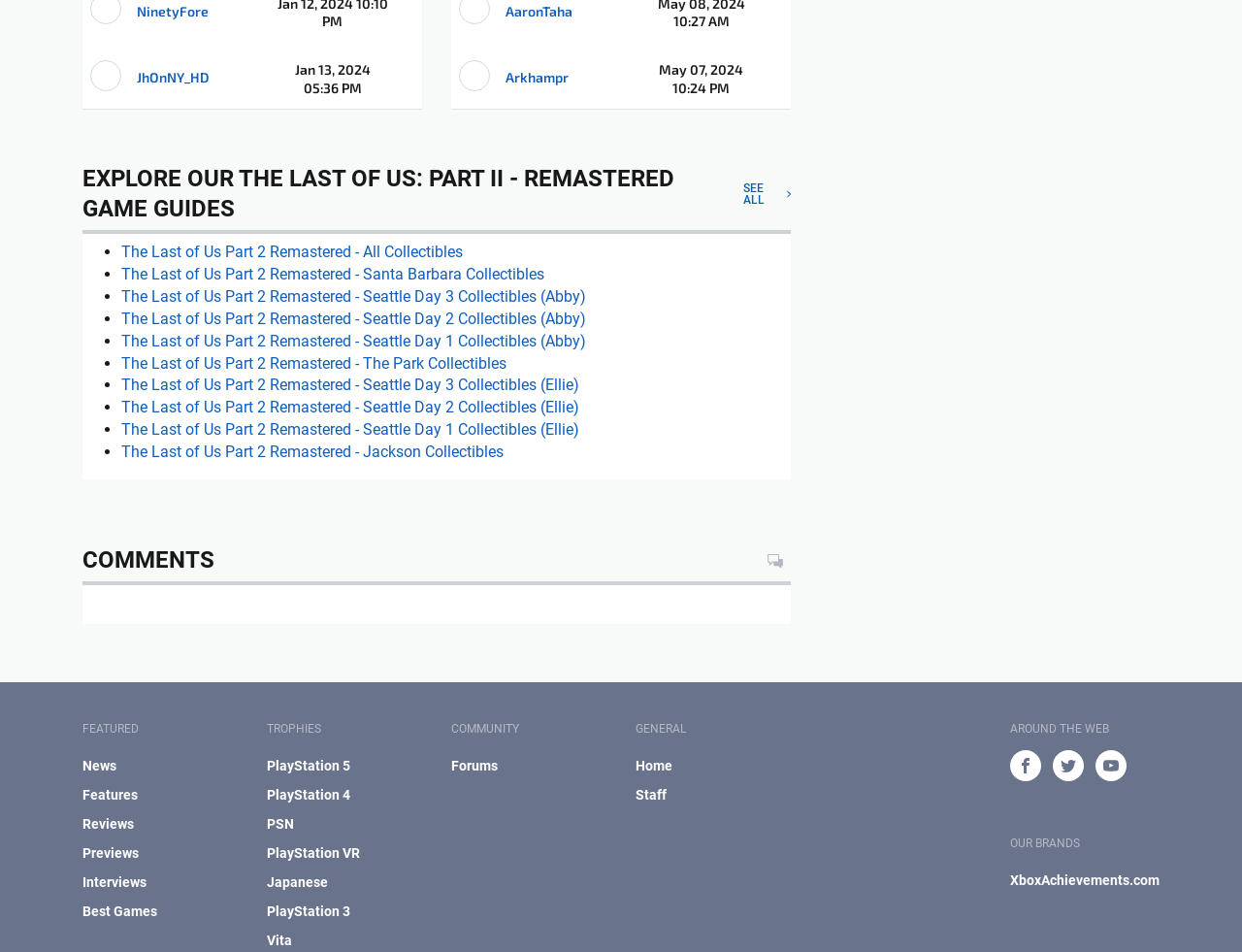Kindly determine the bounding box coordinates for the clickable area to achieve the given instruction: "Go to the 'News' section".

[0.066, 0.796, 0.094, 0.813]